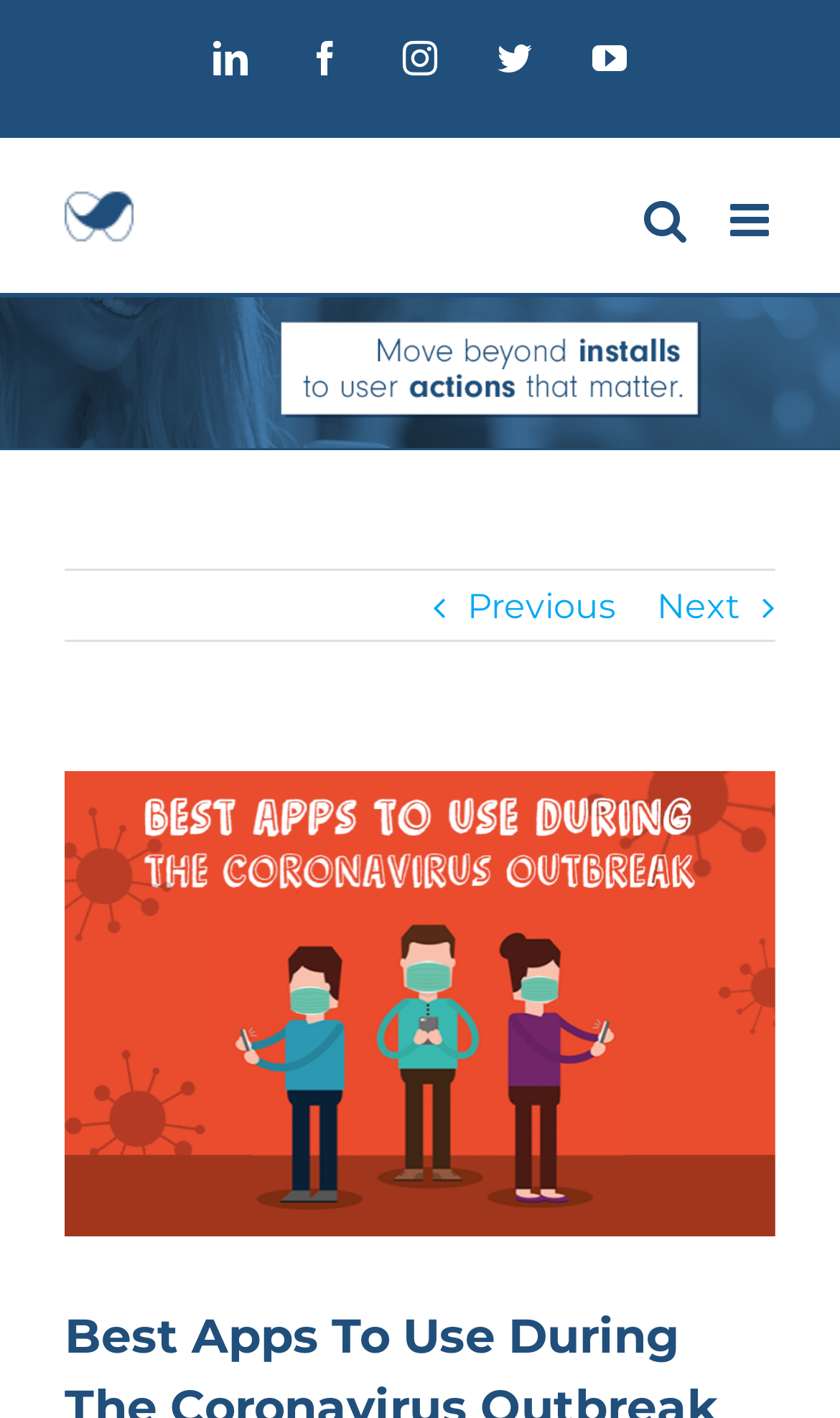Based on the element description: "YouTube", identify the bounding box coordinates for this UI element. The coordinates must be four float numbers between 0 and 1, listed as [left, top, right, bottom].

[0.682, 0.015, 0.769, 0.067]